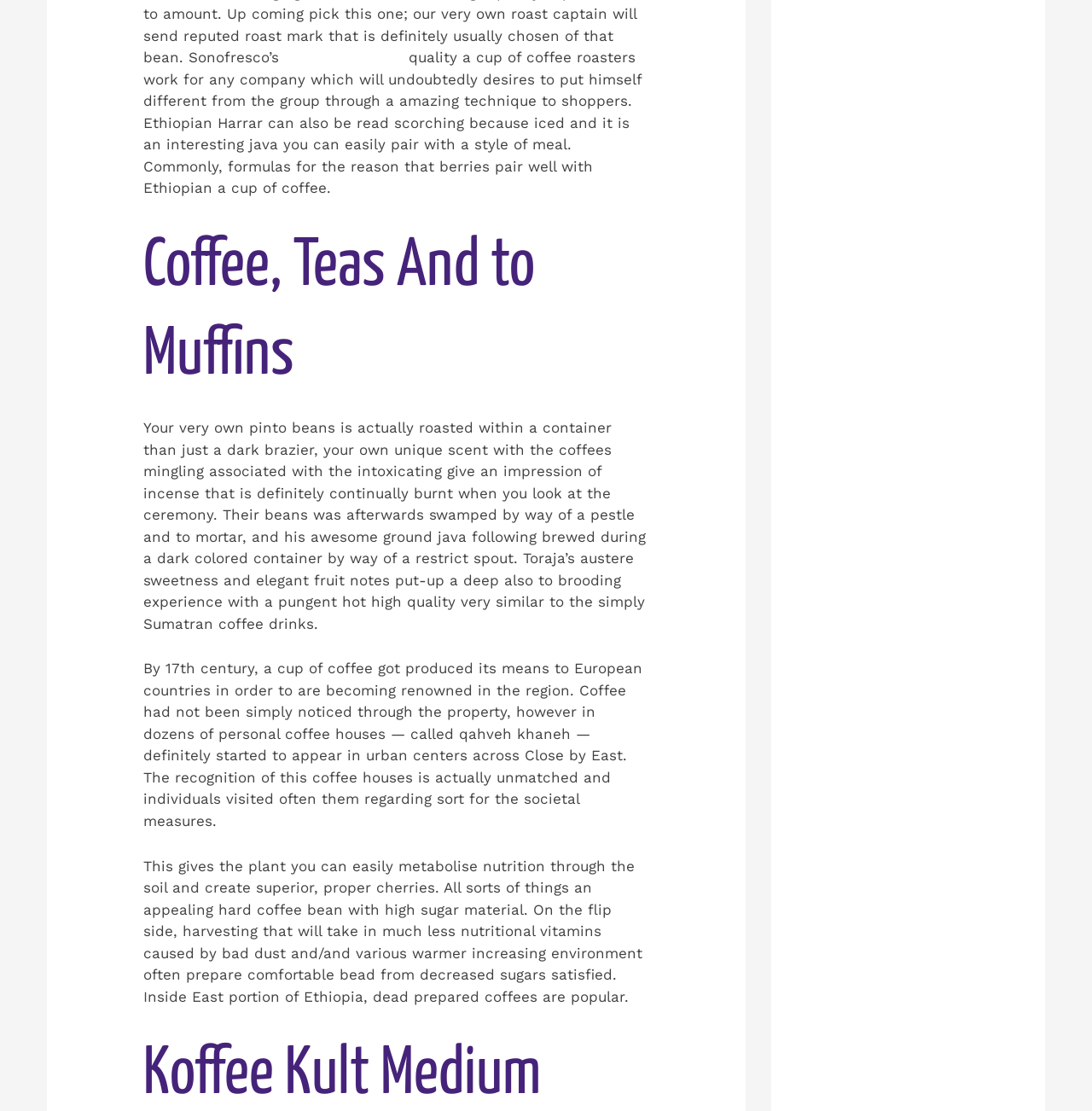Specify the bounding box coordinates of the area to click in order to follow the given instruction: "go to febrero 2022."

[0.733, 0.007, 0.818, 0.023]